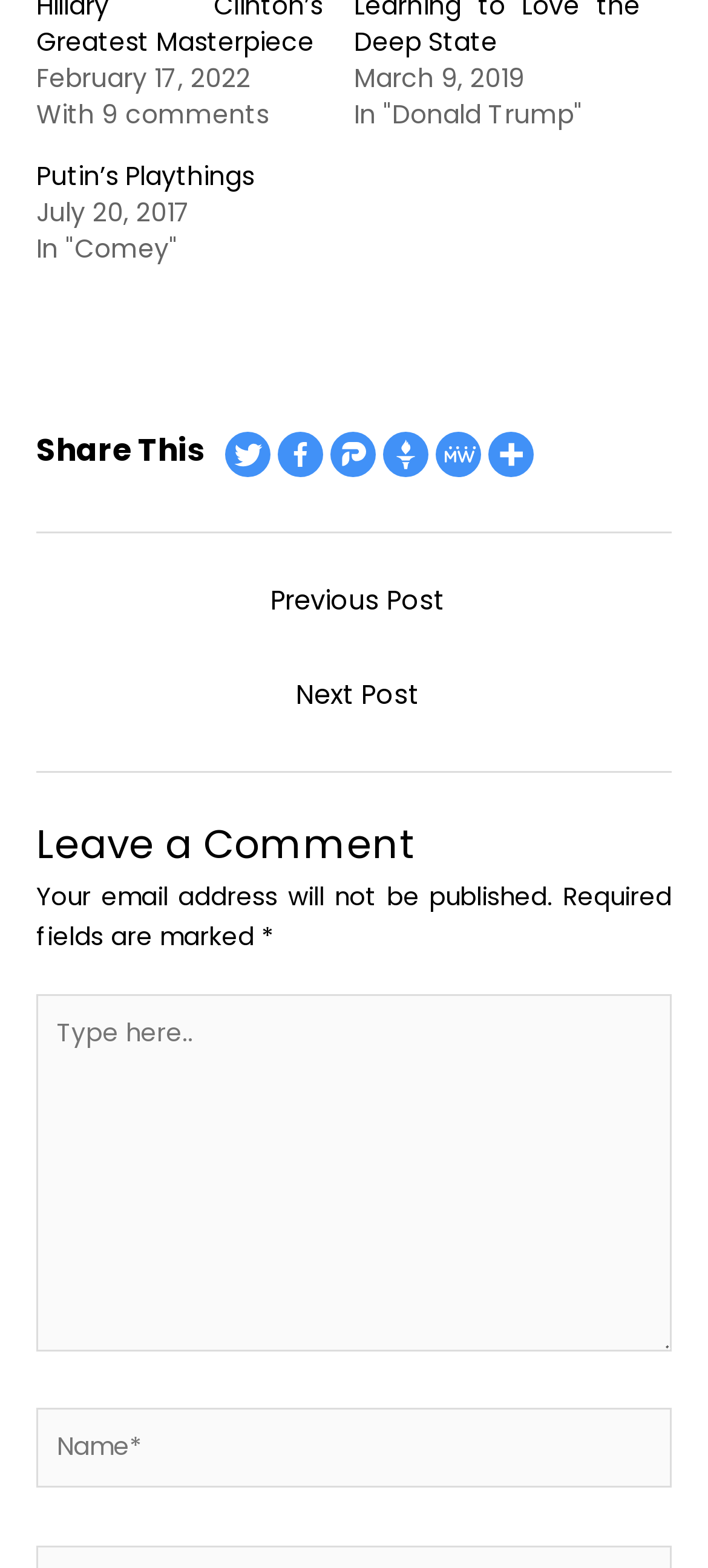Determine the bounding box for the HTML element described here: "title="More"". The coordinates should be given as [left, top, right, bottom] with each number being a float between 0 and 1.

[0.69, 0.003, 0.754, 0.032]